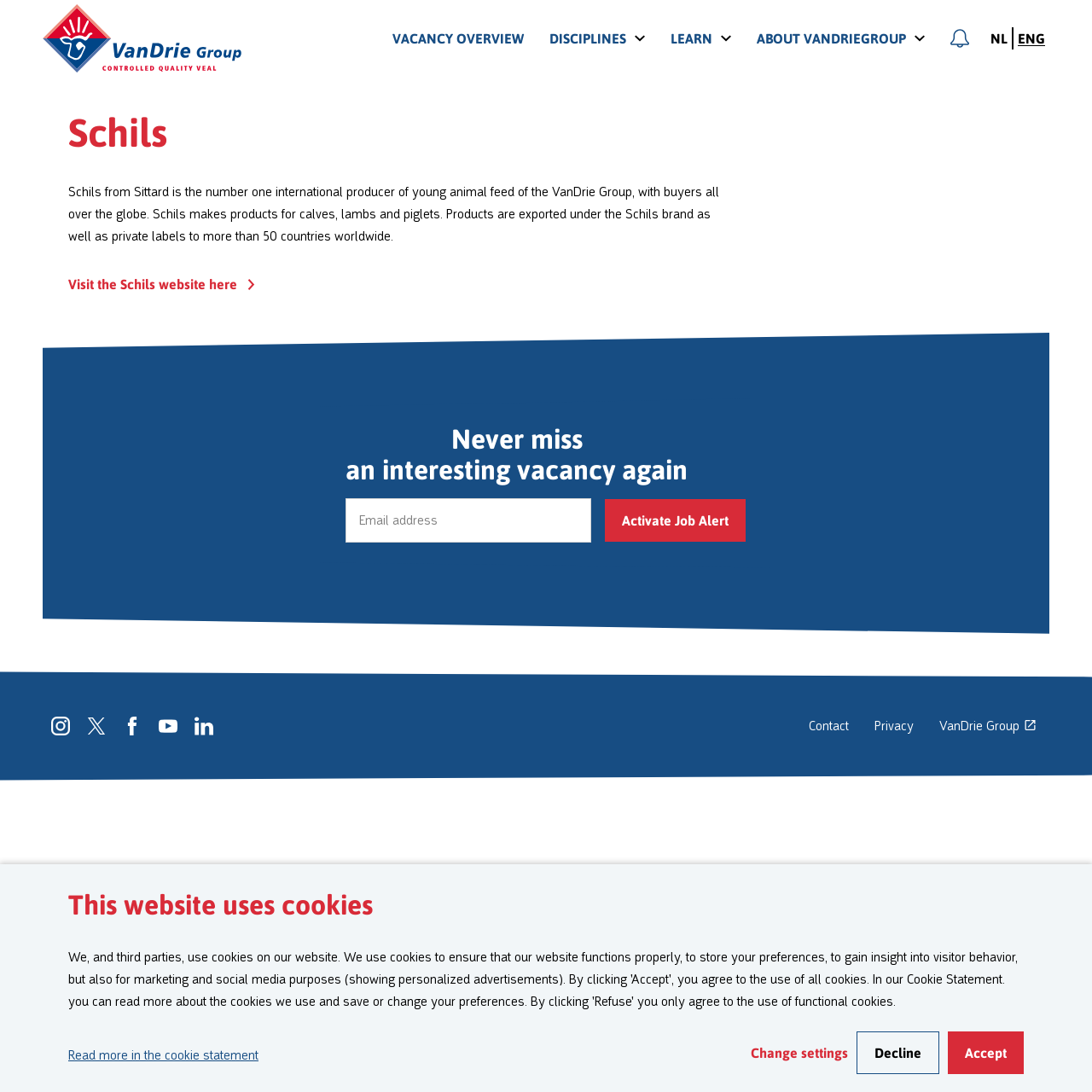How many languages are available on this webpage?
From the image, respond with a single word or phrase.

2